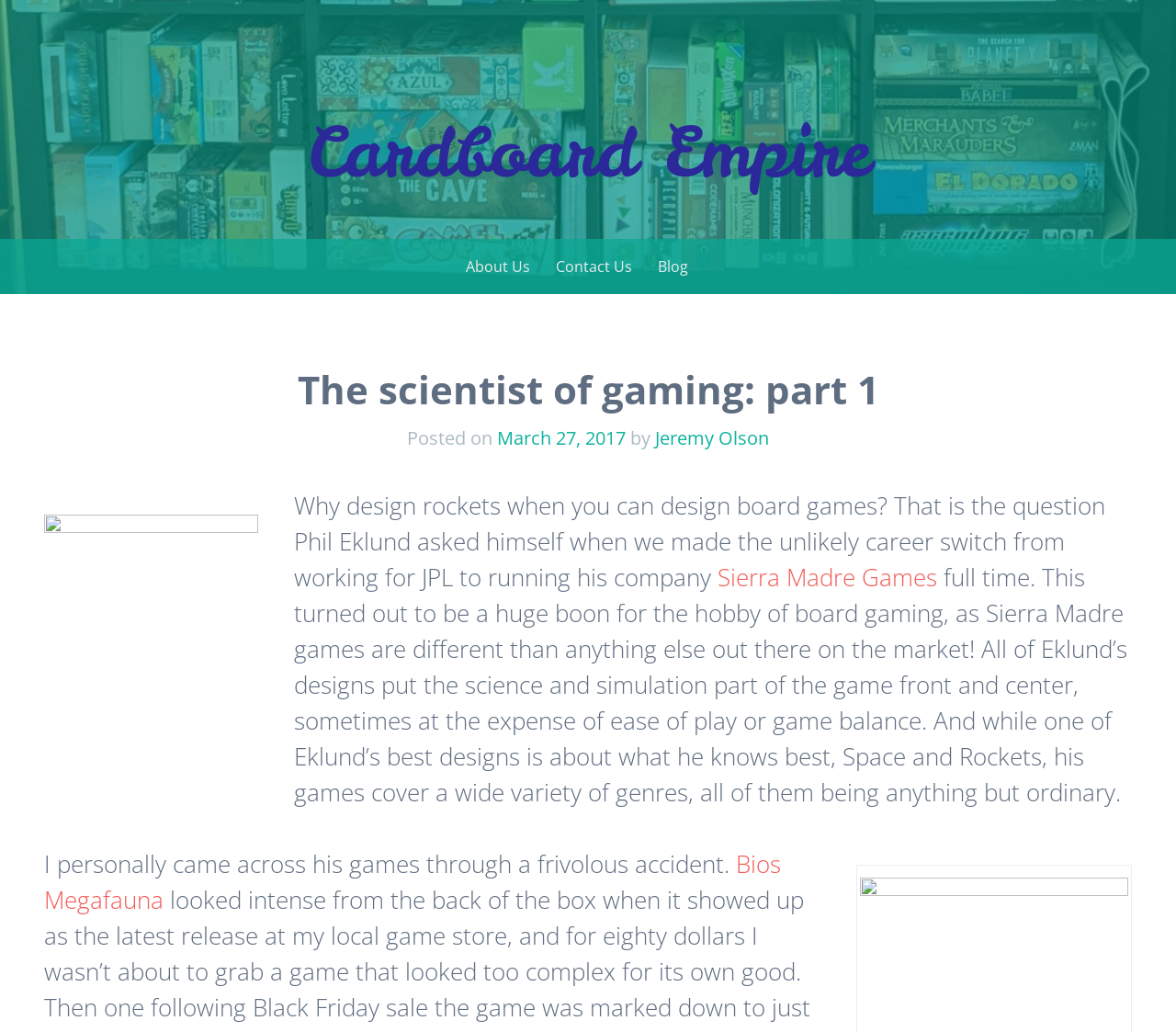Could you find the bounding box coordinates of the clickable area to complete this instruction: "visit Jeremy Olson's profile"?

[0.557, 0.413, 0.654, 0.437]